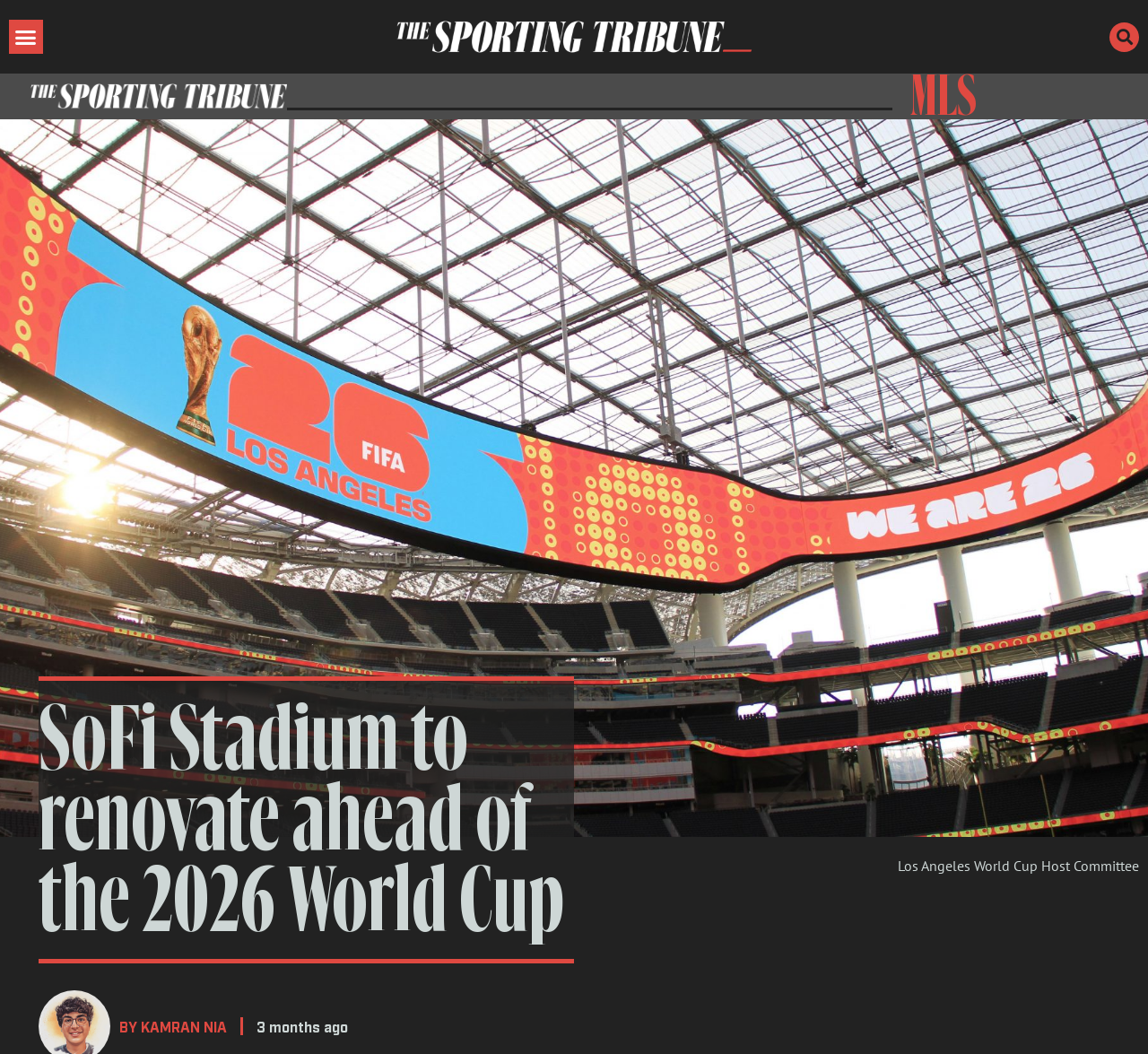Answer the following in one word or a short phrase: 
What is the name of the stadium being renovated?

SoFi Stadium